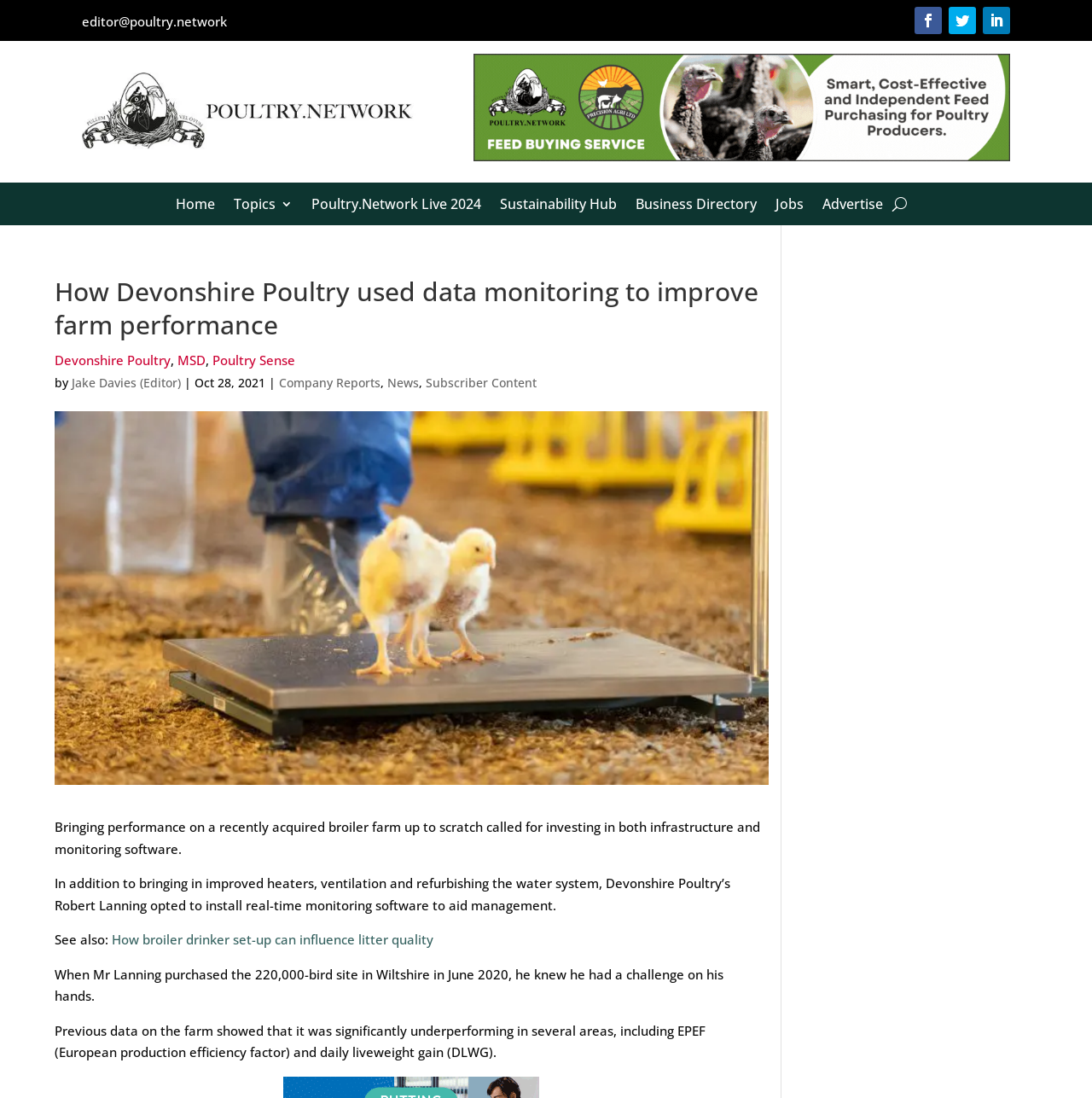What is the name of the company mentioned in the article?
Give a thorough and detailed response to the question.

The name of the company can be found by looking at the link element 'Devonshire Poultry' which is mentioned in the article.